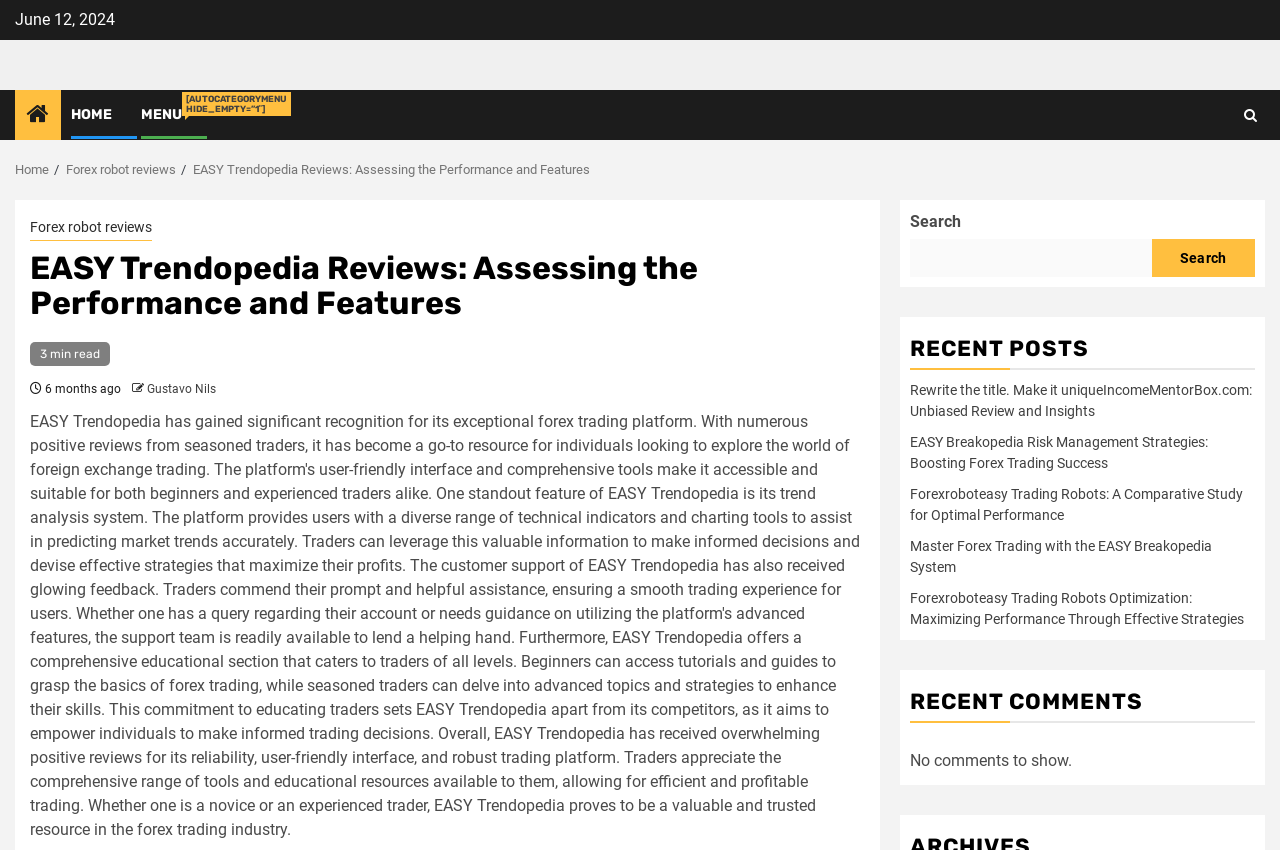Locate the primary headline on the webpage and provide its text.

EASY Trendopedia Reviews: Assessing the Performance and Features